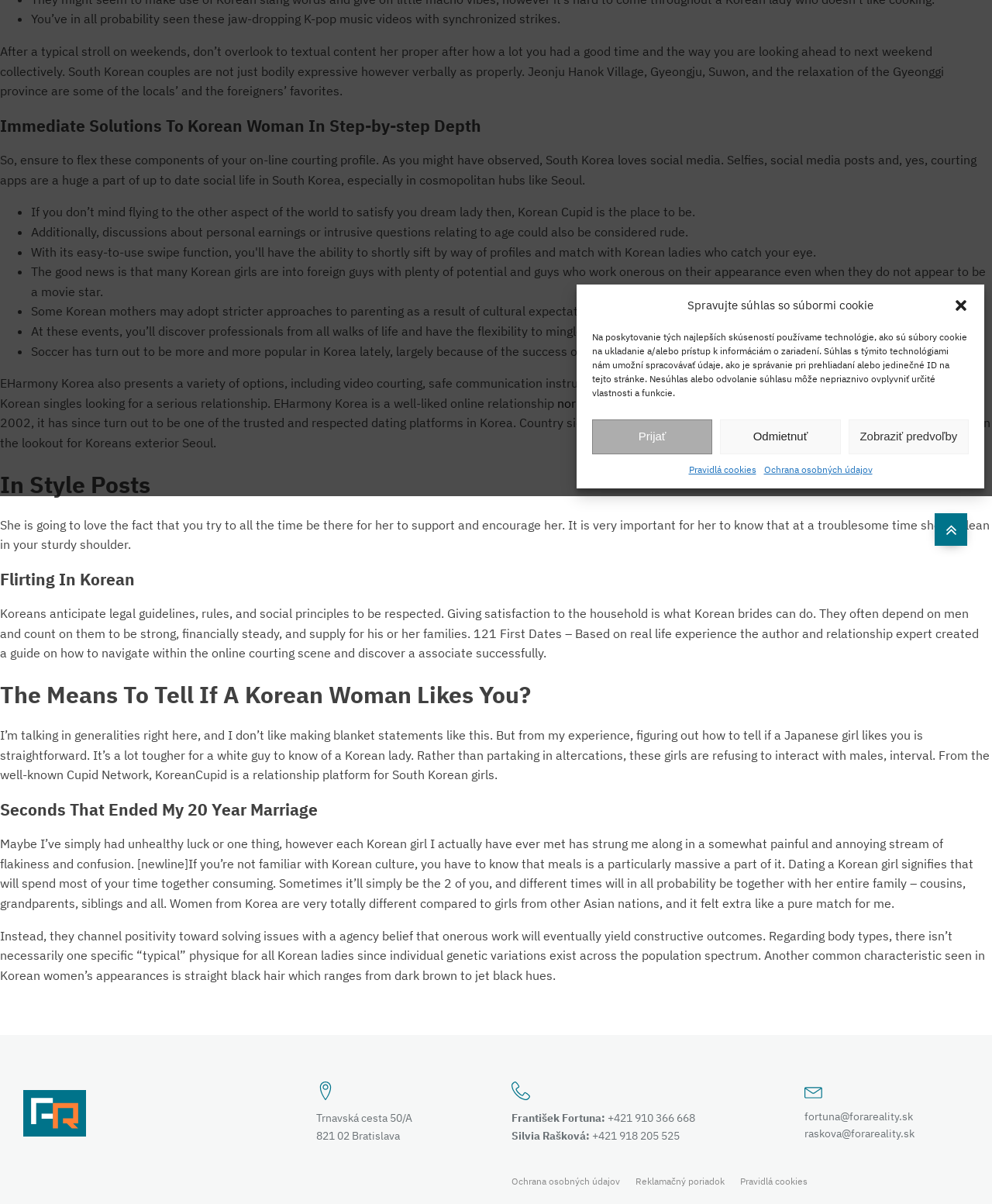Given the description "Ochrana osobných údajov", determine the bounding box of the corresponding UI element.

[0.77, 0.384, 0.879, 0.396]